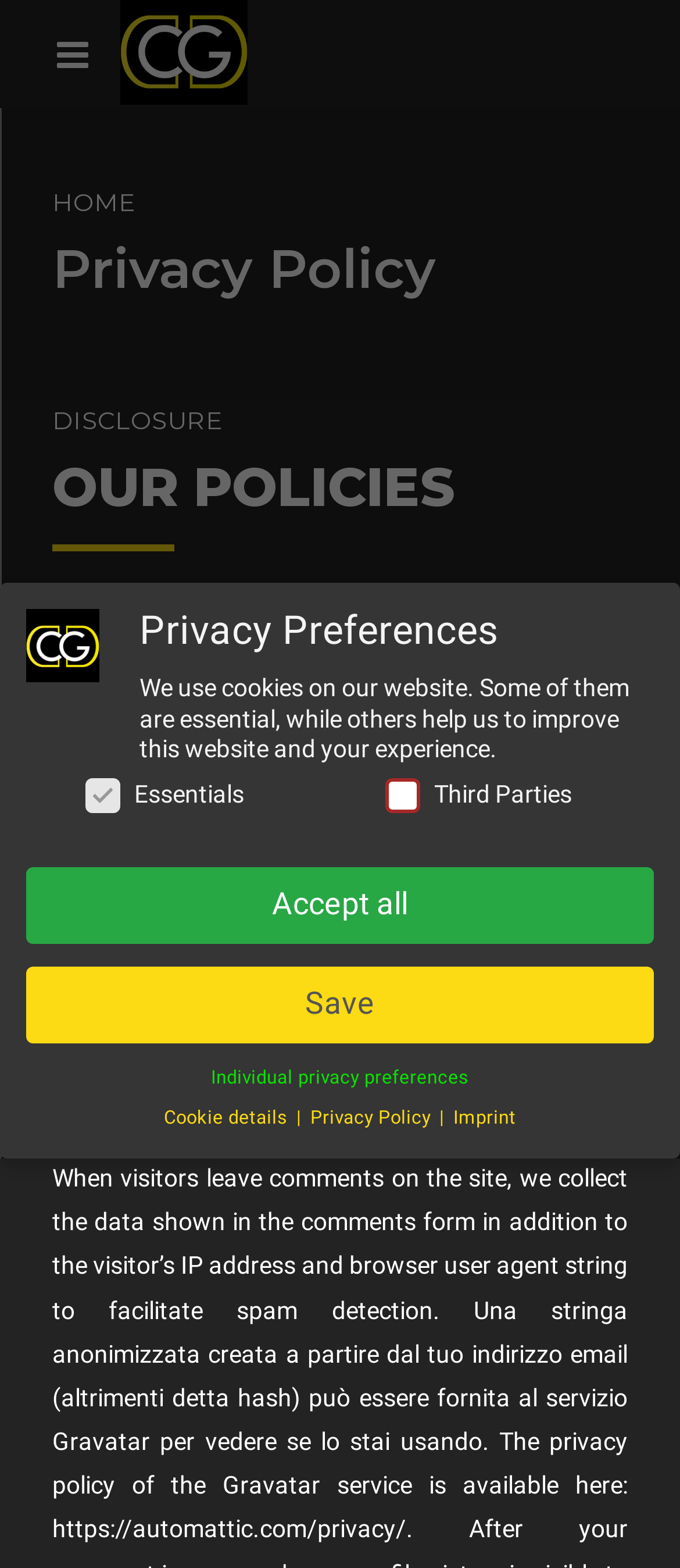What is the purpose of the 'Essentials' checkbox?
Please provide a detailed and thorough answer to the question.

I found this information by looking at the checkbox element with the label 'Essentials' which is located in the 'Privacy Preferences' section. The checkbox is checked by default, which suggests that the essential cookies are enabled by default. The text above the checkbox explains that some cookies are essential, while others help to improve the website and the user's experience.